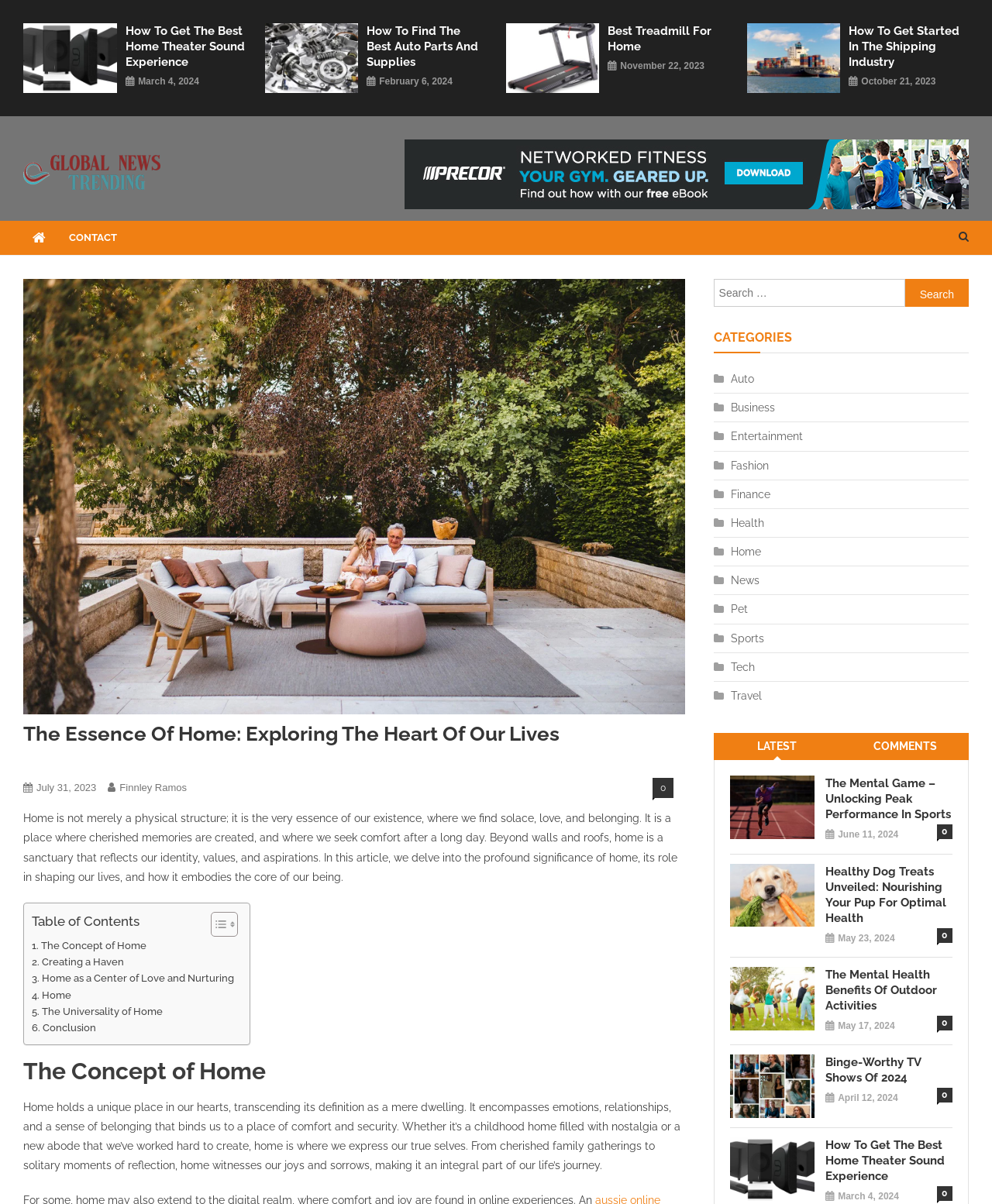What is the category of the article 'How To Get The Best Home Theater Sound Experience'?
Answer with a single word or phrase, using the screenshot for reference.

Home